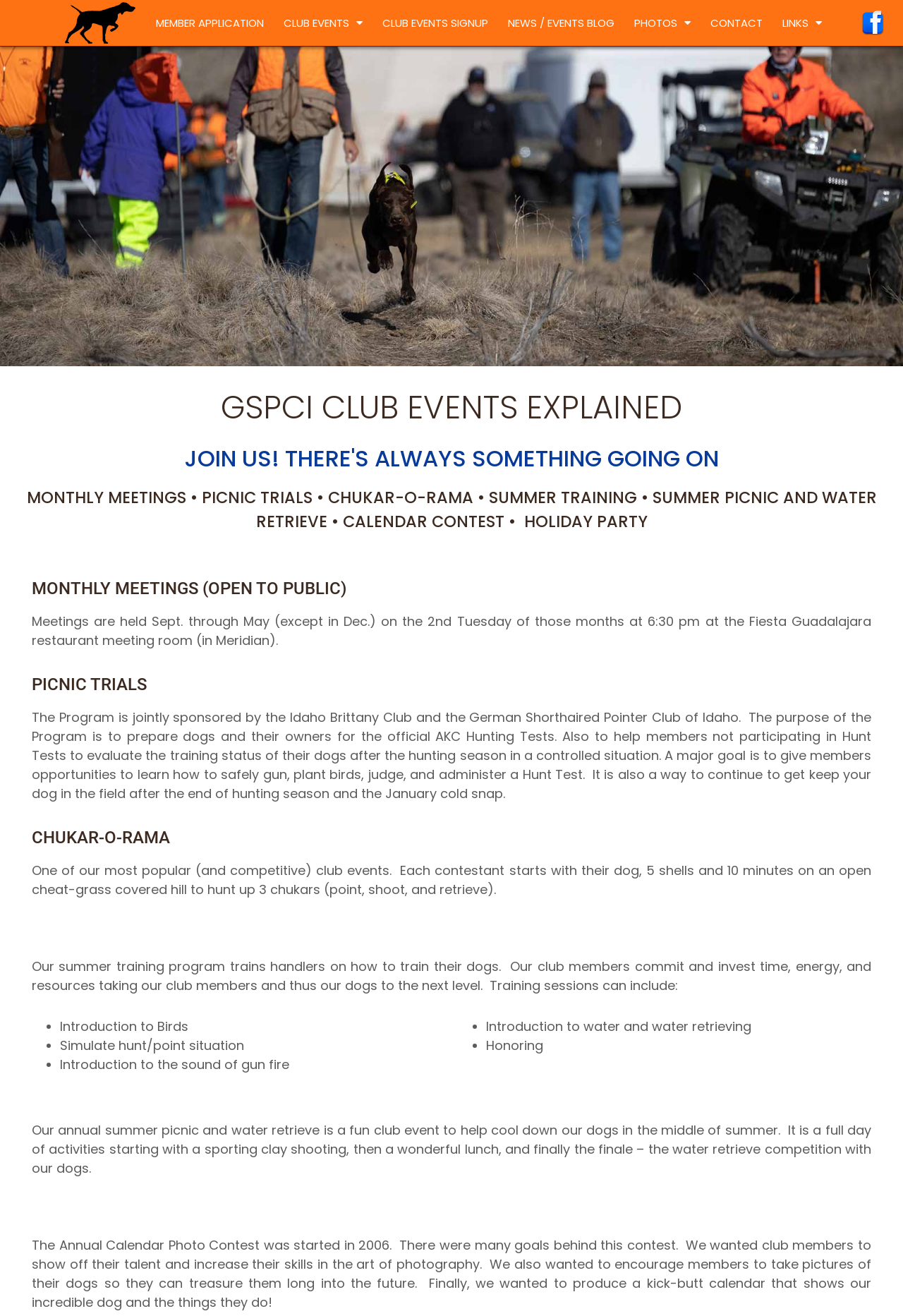What is the theme of the Annual Calendar Photo Contest?
Look at the image and answer the question with a single word or phrase.

Dogs and their activities